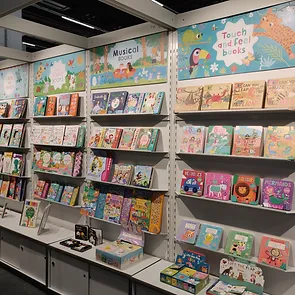What is the purpose of the display?
Identify the answer in the screenshot and reply with a single word or phrase.

To stimulate children's curiosity